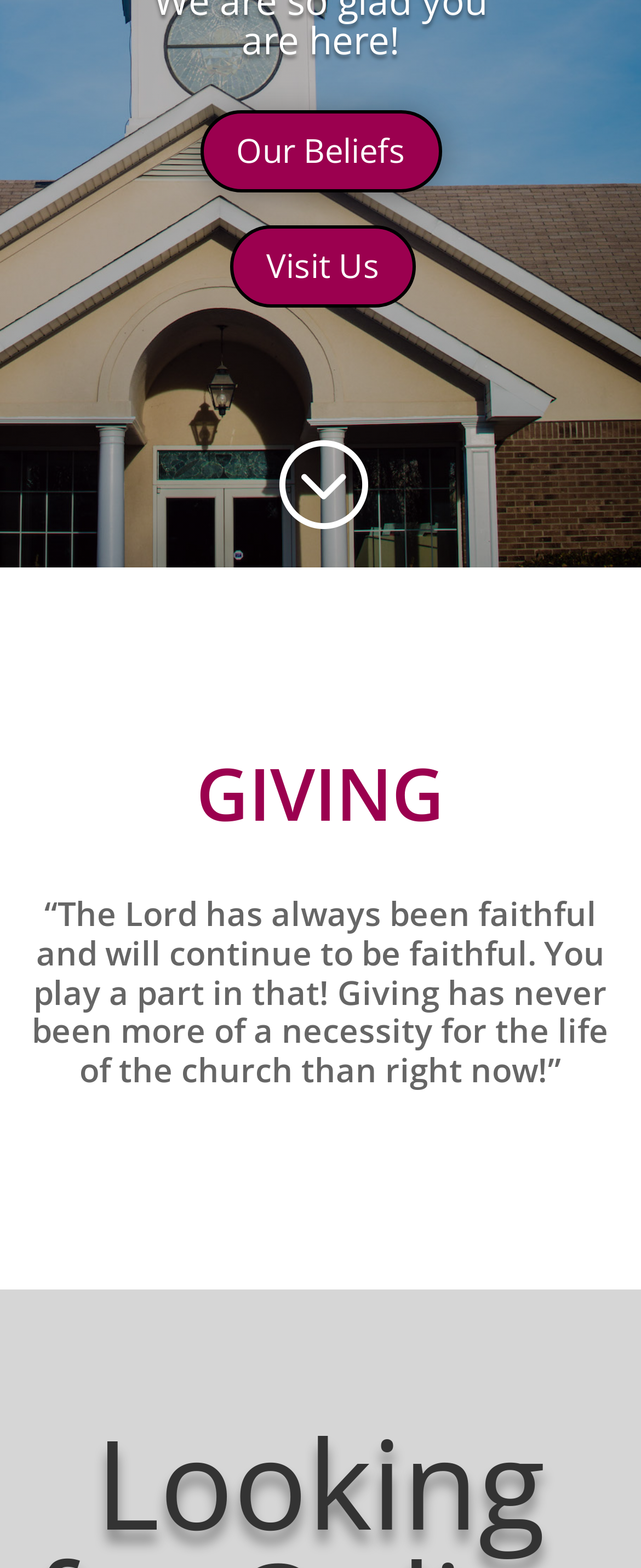Bounding box coordinates are specified in the format (top-left x, top-left y, bottom-right x, bottom-right y). All values are floating point numbers bounded between 0 and 1. Please provide the bounding box coordinate of the region this sentence describes: ;

[0.426, 0.277, 0.574, 0.341]